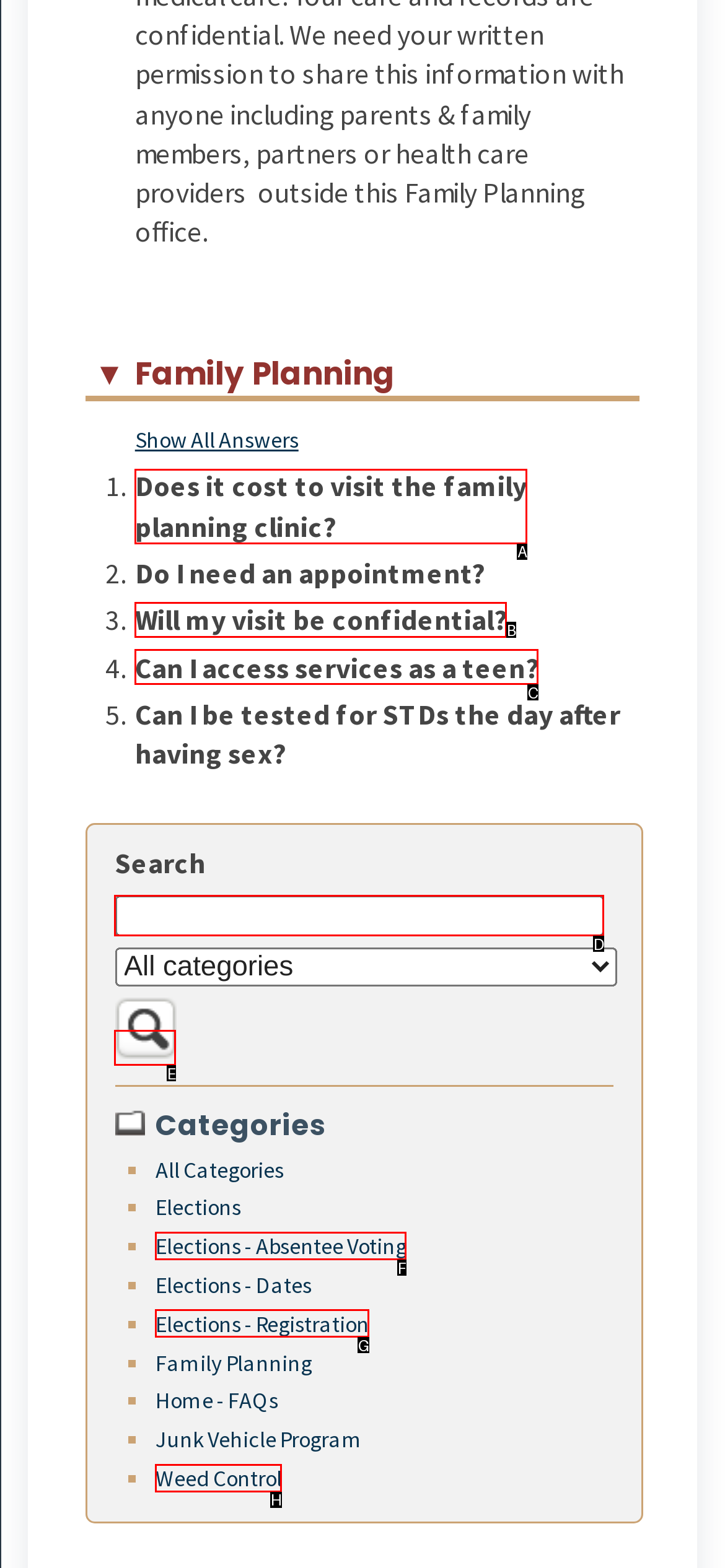Please identify the correct UI element to click for the task: Search for something Respond with the letter of the appropriate option.

D